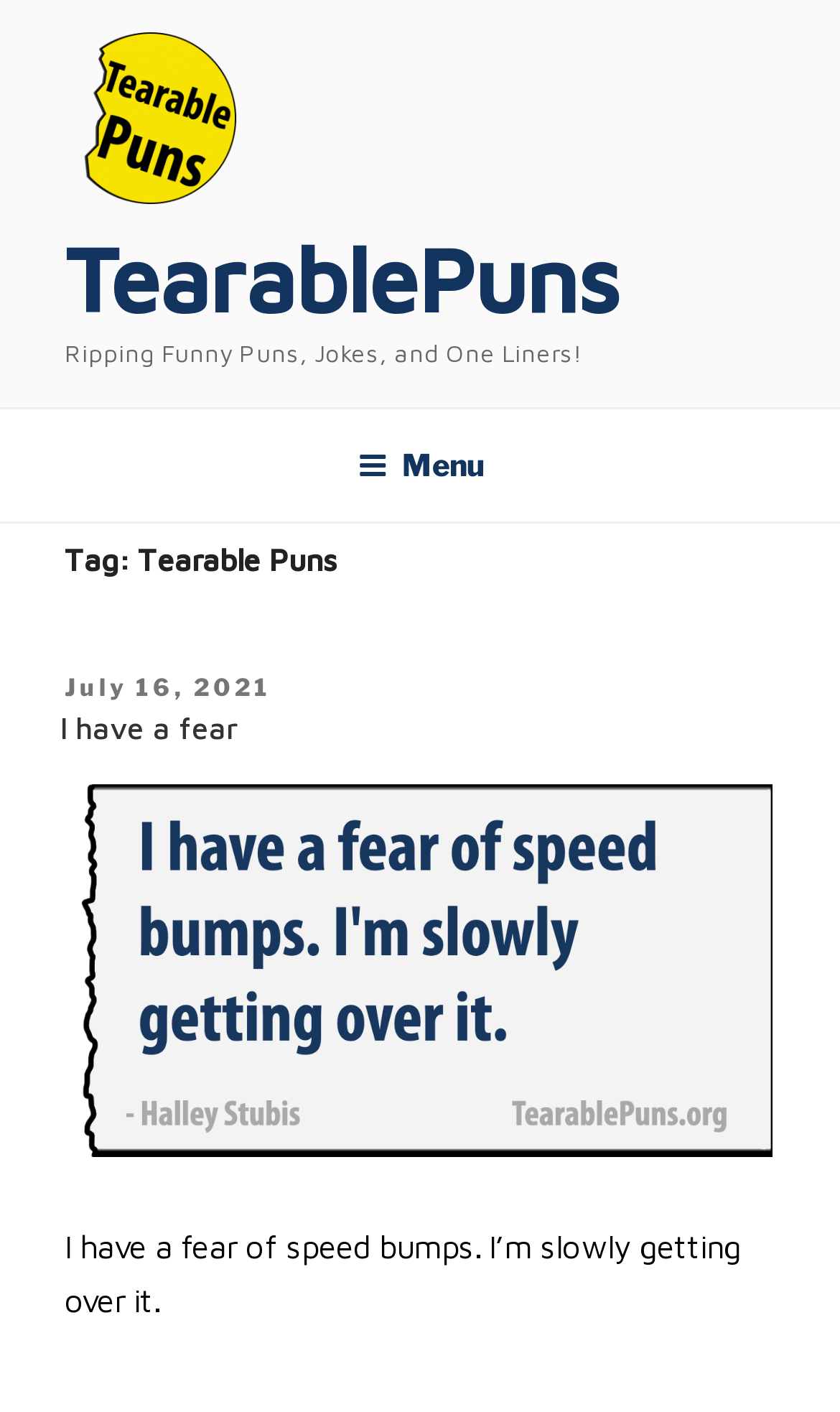Respond with a single word or phrase to the following question: What is the position of the menu button?

Top right